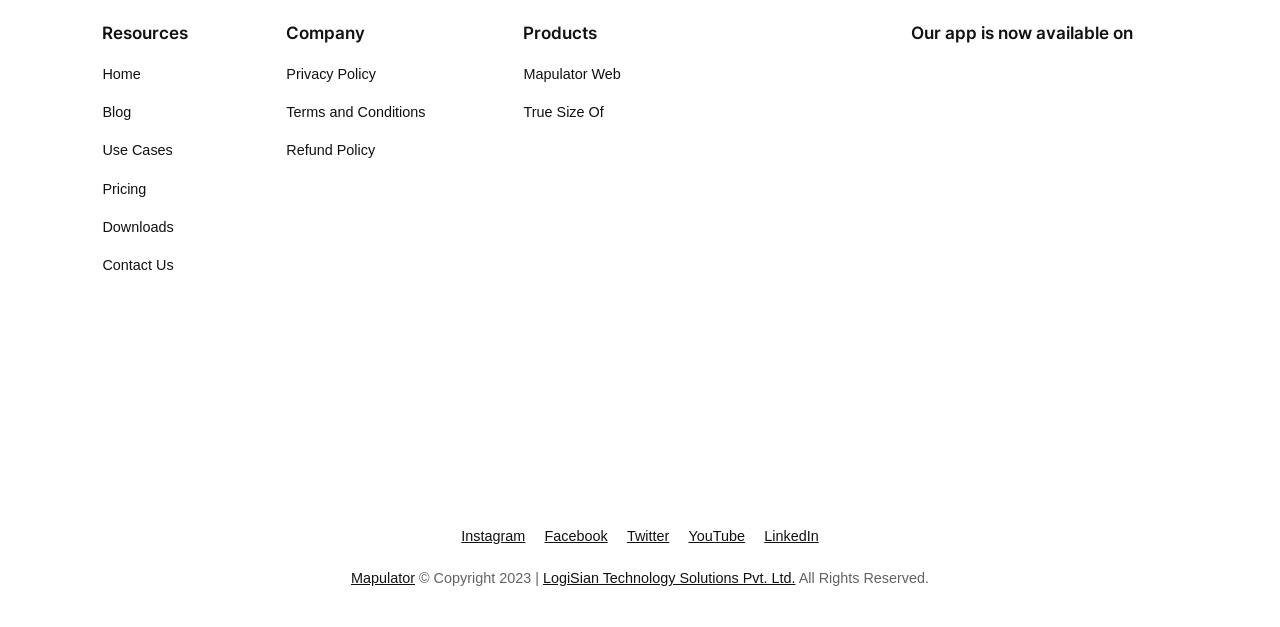Show the bounding box coordinates for the element that needs to be clicked to execute the following instruction: "go to home page". Provide the coordinates in the form of four float numbers between 0 and 1, i.e., [left, top, right, bottom].

[0.08, 0.1, 0.11, 0.136]